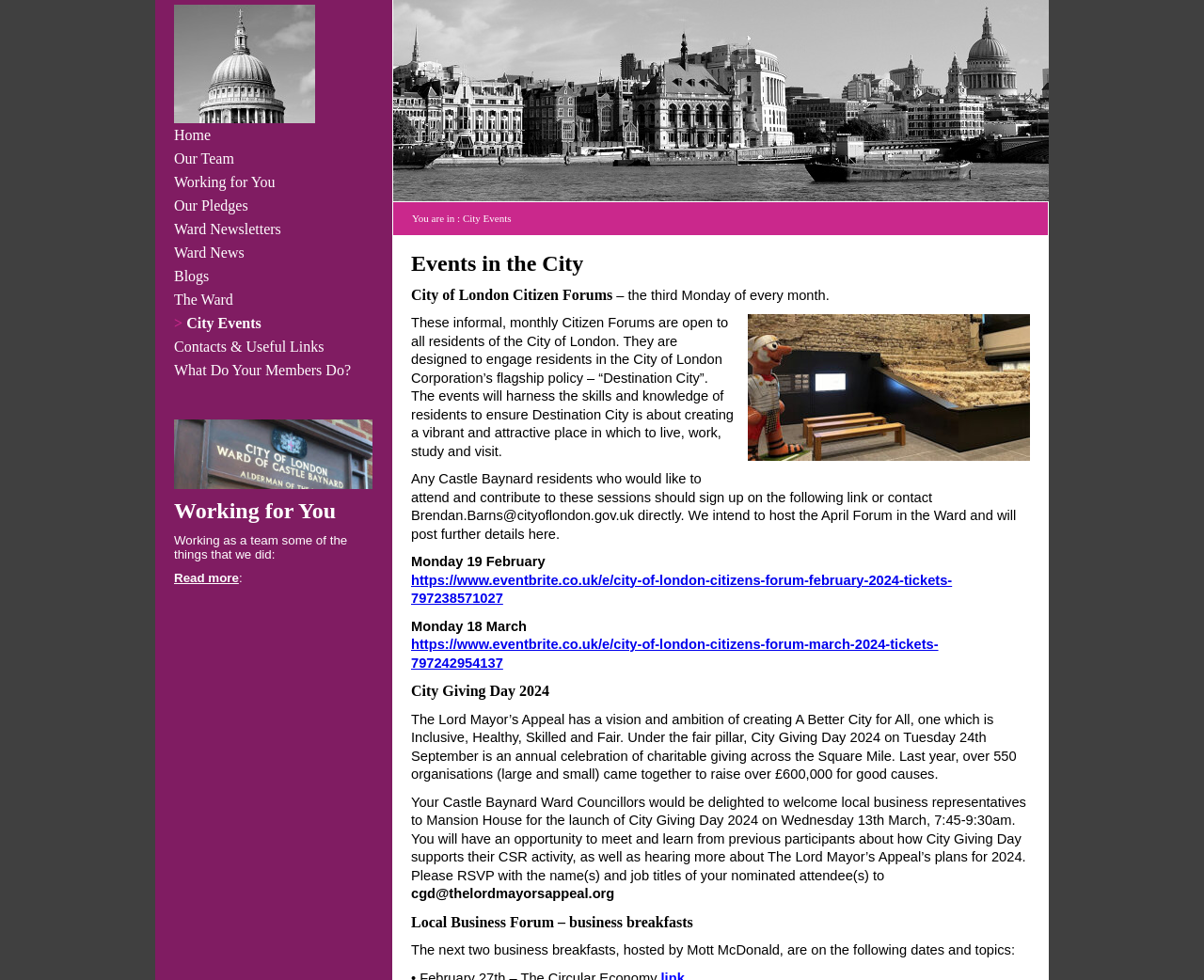Identify the bounding box coordinates of the clickable section necessary to follow the following instruction: "Click on the 'Blogs' link". The coordinates should be presented as four float numbers from 0 to 1, i.e., [left, top, right, bottom].

[0.145, 0.274, 0.174, 0.29]